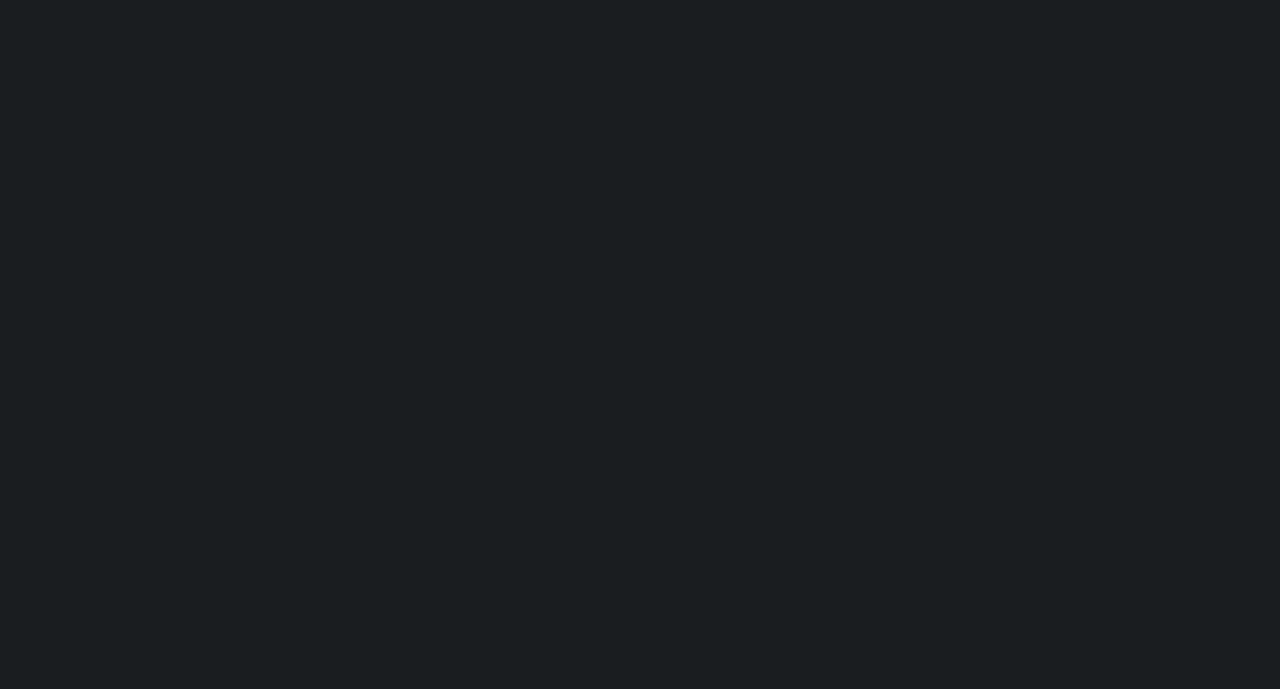Please provide a short answer using a single word or phrase for the question:
What is the copyright information?

Kazuto Nakazawa / Production I.G